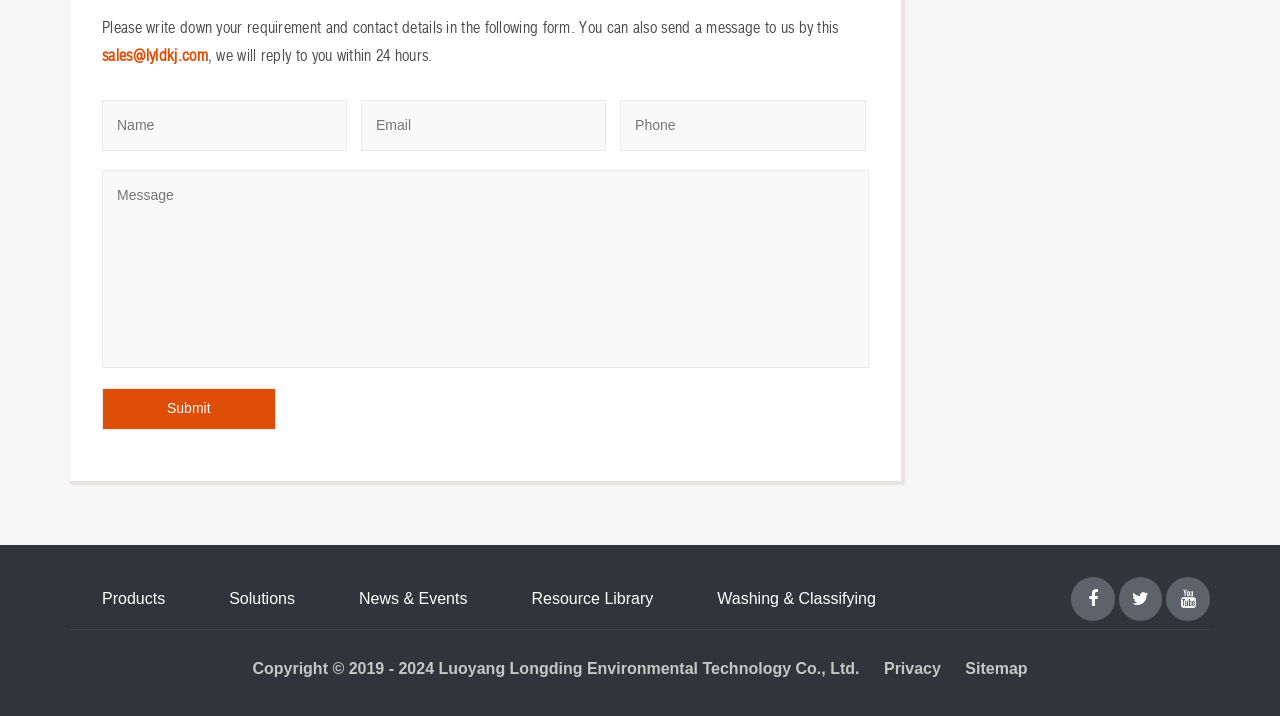Identify the bounding box of the HTML element described as: "aria-label="Author" name="author" placeholder="Name"".

[0.08, 0.14, 0.271, 0.211]